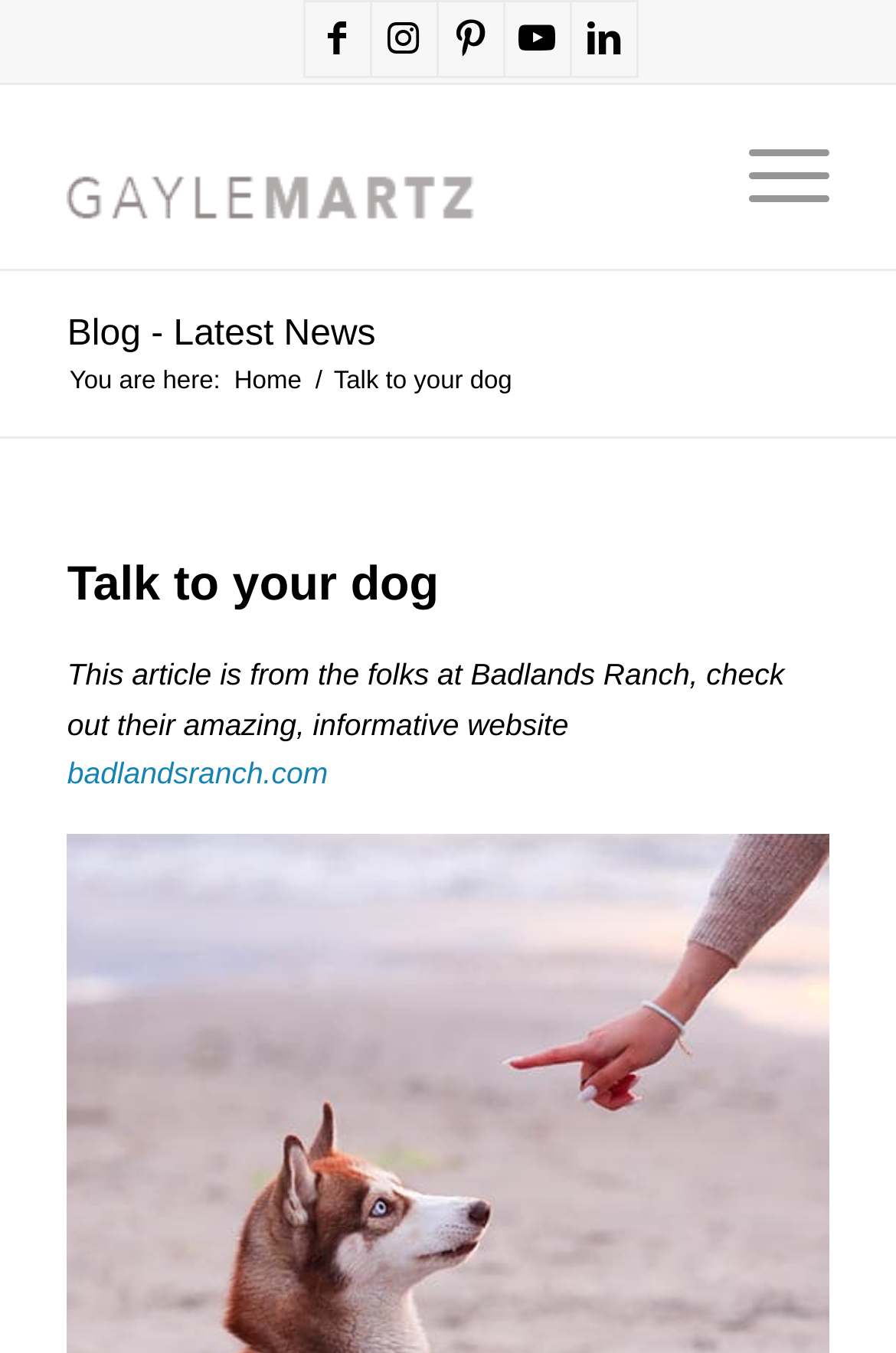Answer the question with a single word or phrase: 
How many menu items are available?

1